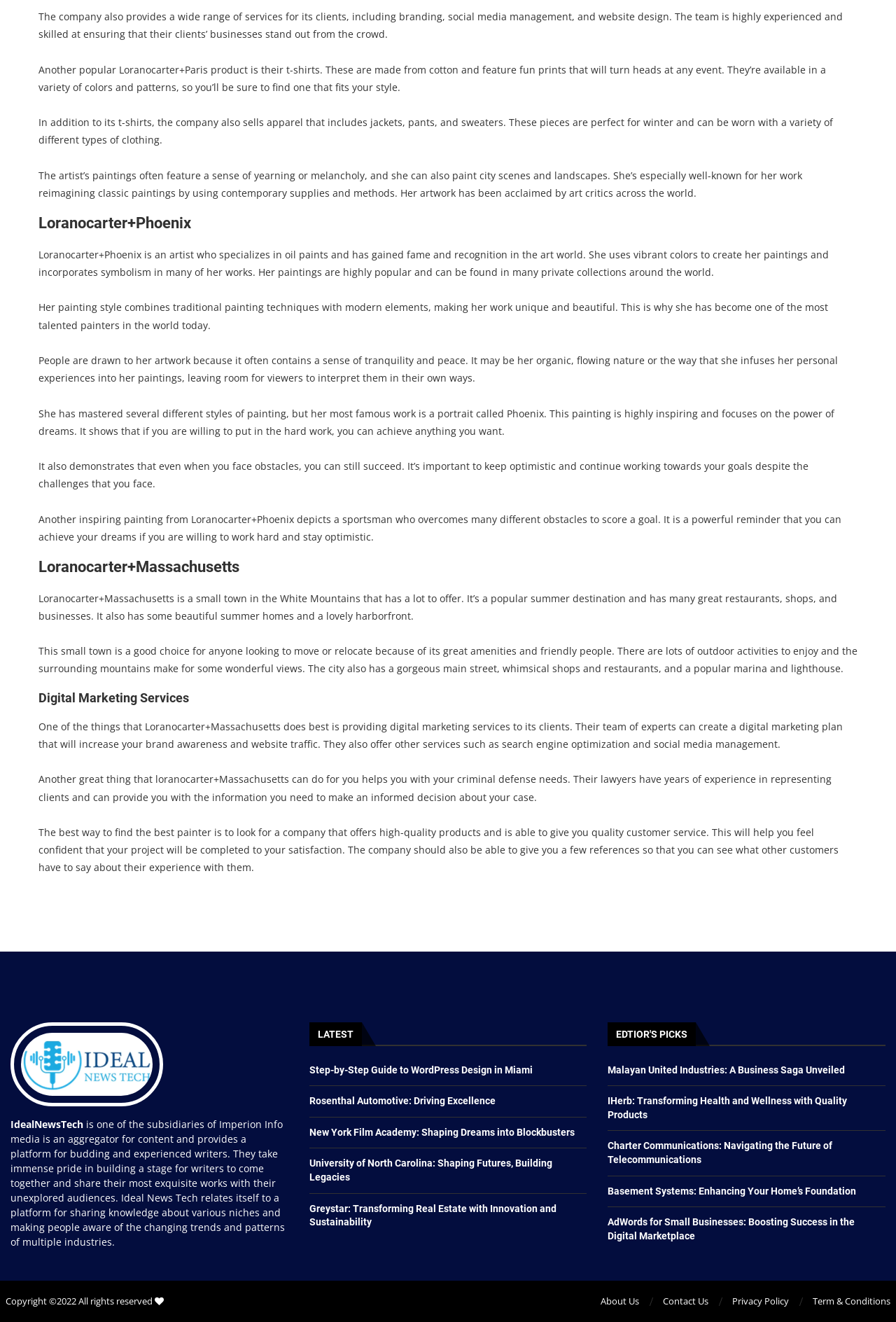Answer this question using a single word or a brief phrase:
What is the year mentioned in the copyright notice?

2022